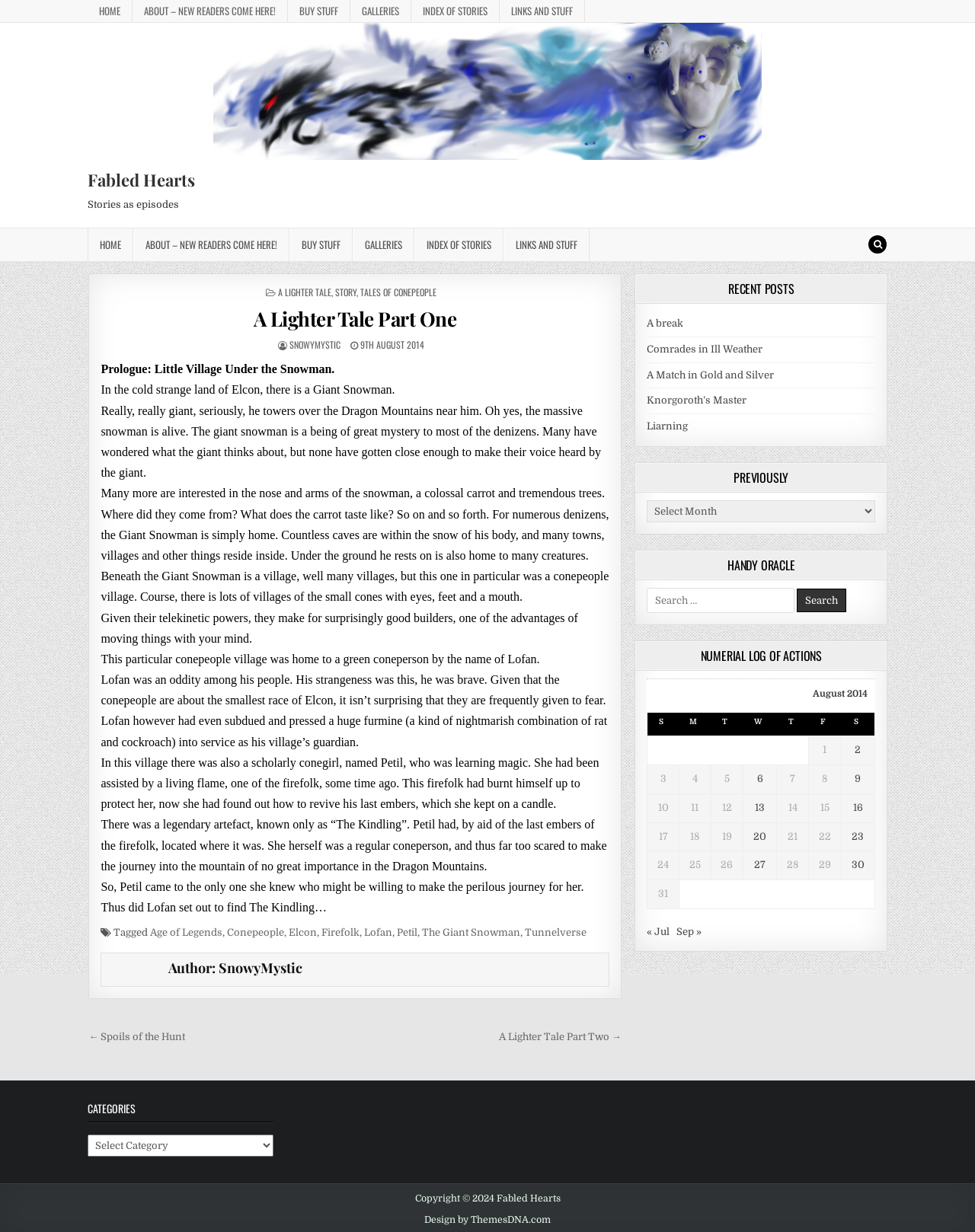Find the bounding box coordinates for the area that must be clicked to perform this action: "Click on the 'HOME' link in the secondary menu".

[0.09, 0.0, 0.136, 0.018]